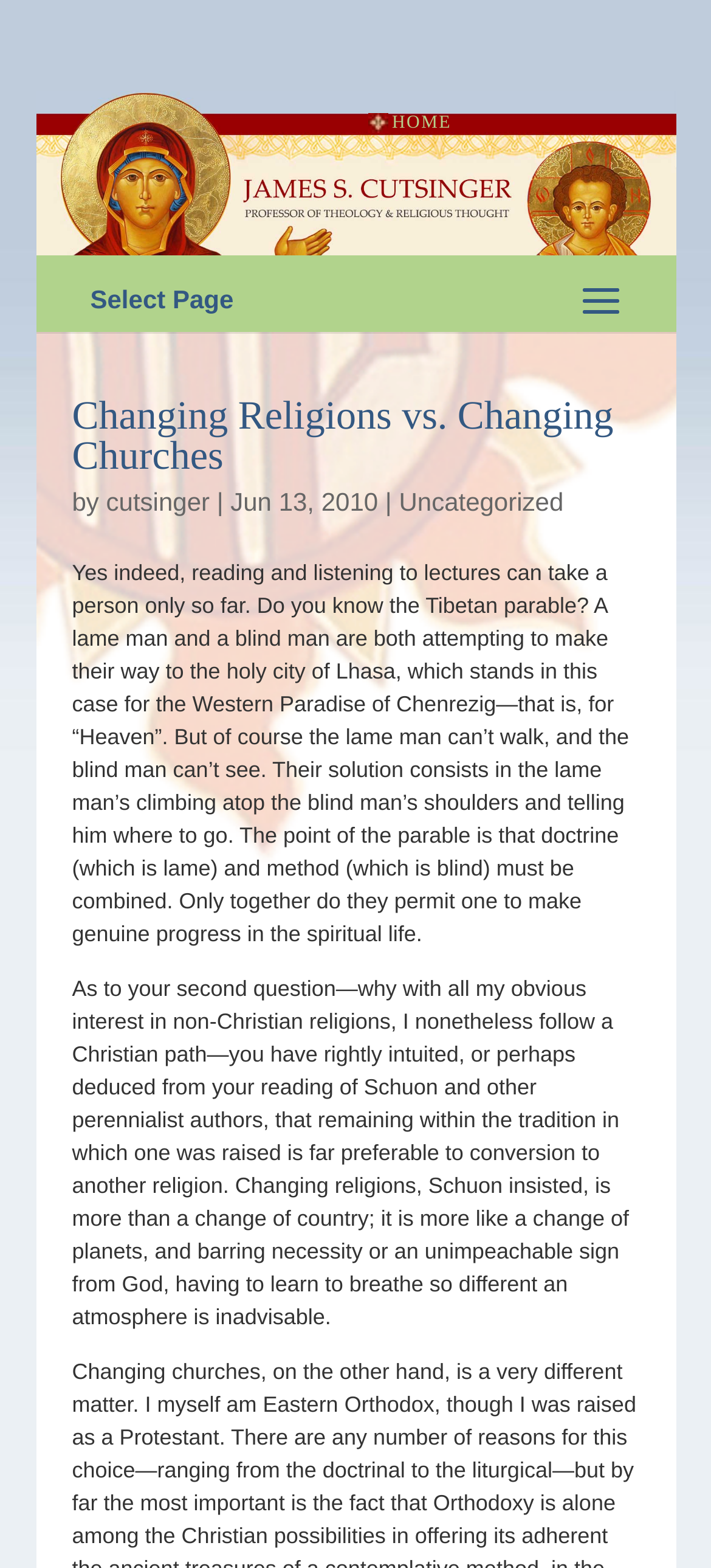Carefully observe the image and respond to the question with a detailed answer:
What is the main topic of the article?

The main topic of the article can be inferred from the main heading 'Changing Religions vs. Changing Churches' which is located at the top of the page.